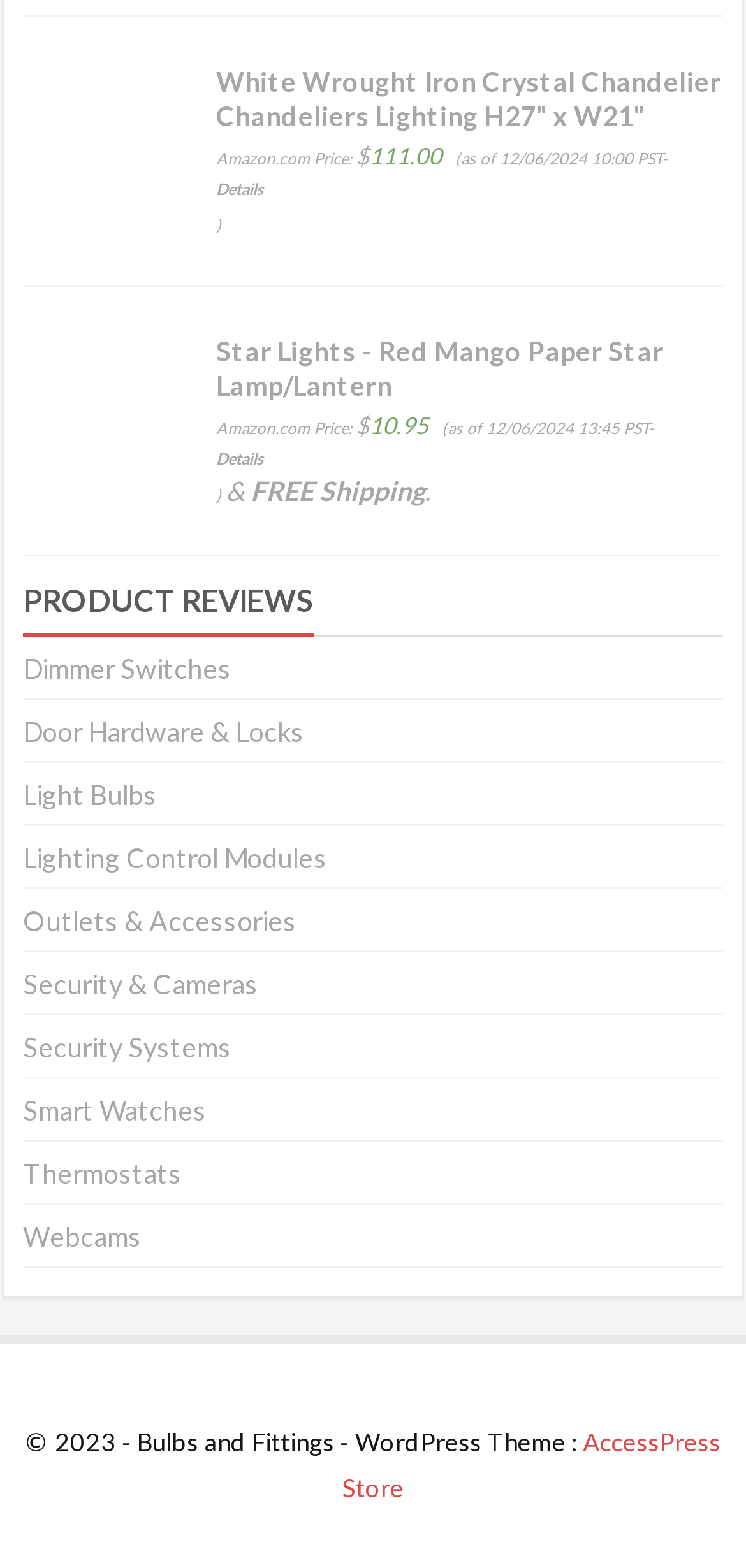Determine the bounding box for the HTML element described here: "Smart Watches". The coordinates should be given as [left, top, right, bottom] with each number being a float between 0 and 1.

[0.031, 0.698, 0.277, 0.719]